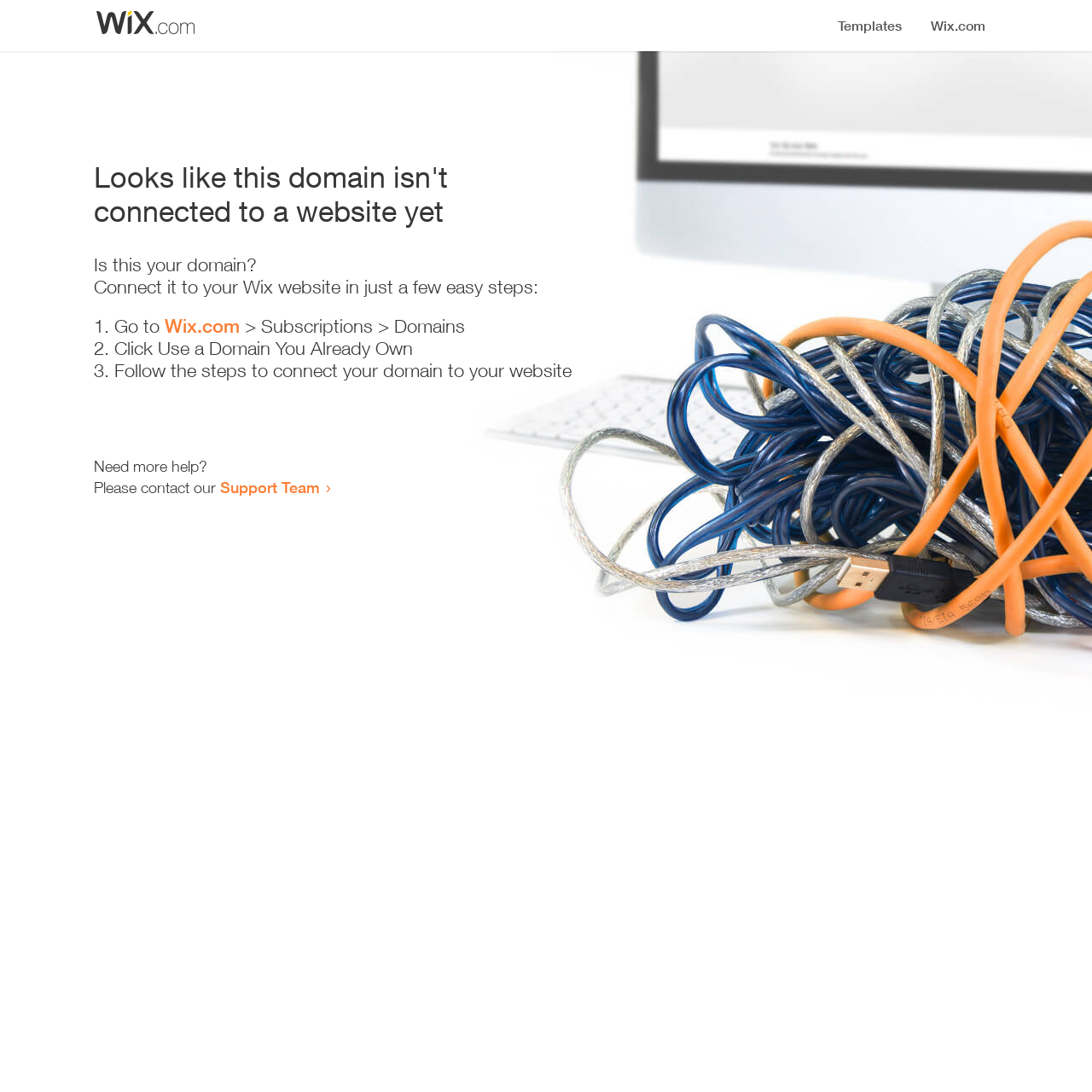How many steps are required to connect the domain?
Use the image to give a comprehensive and detailed response to the question.

The webpage provides a list of steps to connect the domain, which includes 3 list markers ('1.', '2.', '3.') indicating that there are 3 steps to follow.